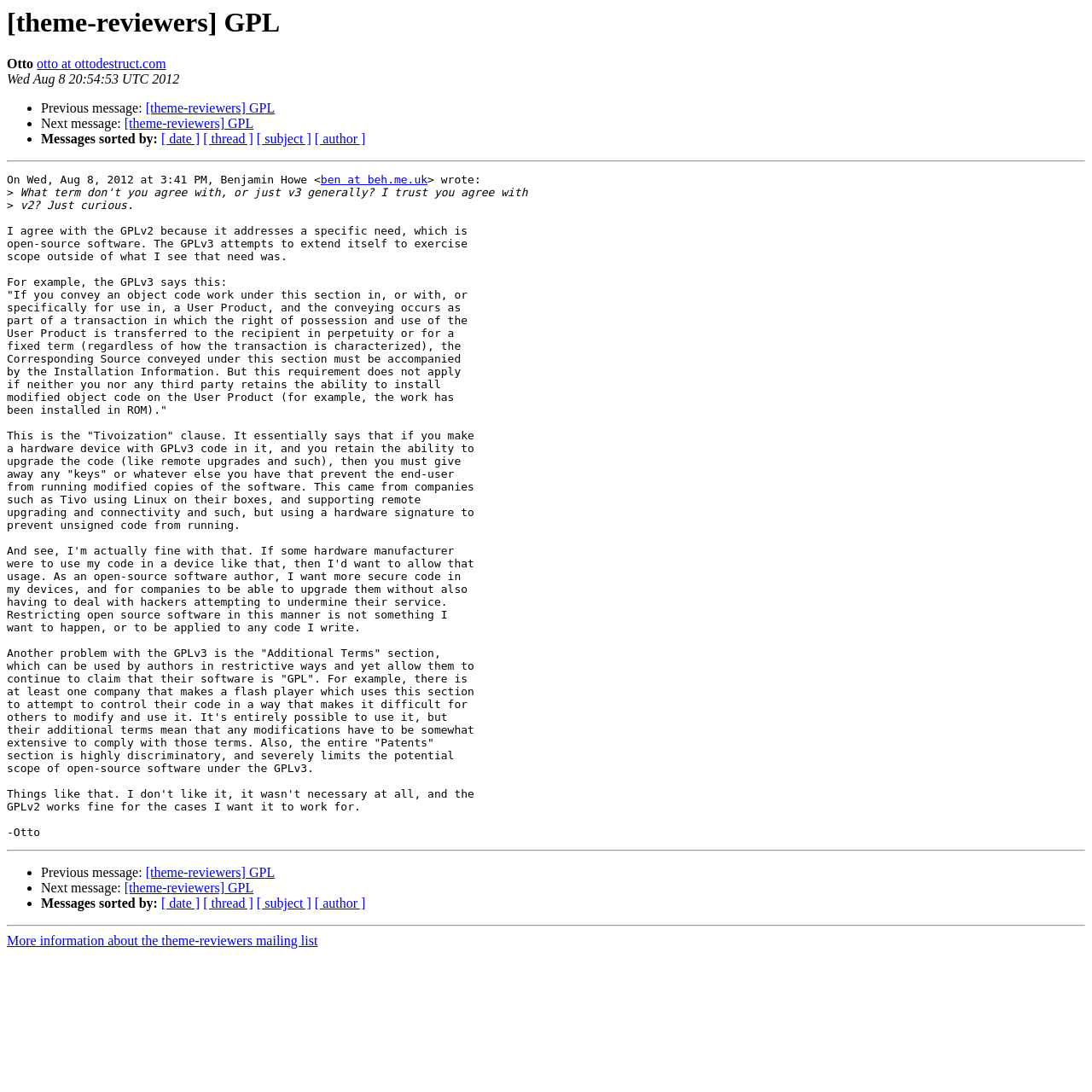Identify the bounding box coordinates of the section that should be clicked to achieve the task described: "Click on the link to view more information about the theme-reviewers mailing list".

[0.006, 0.855, 0.291, 0.868]